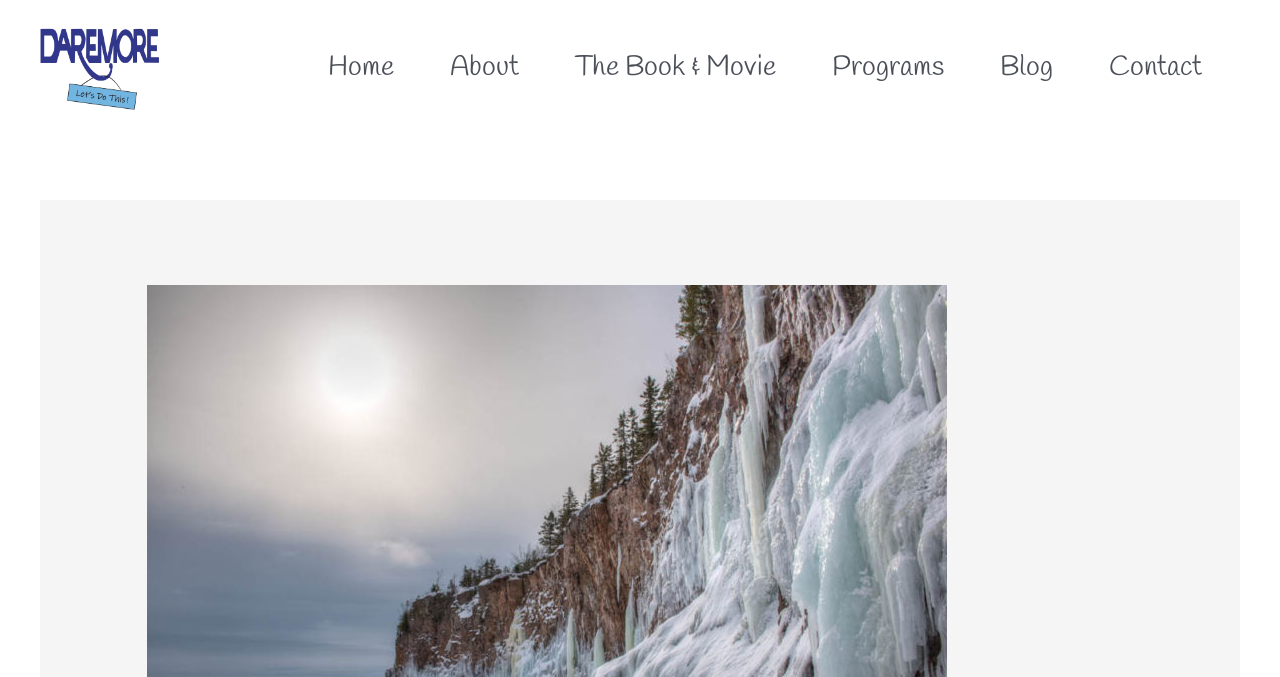Based on the element description Programs, identify the bounding box coordinates for the UI element. The coordinates should be in the format (top-left x, top-left y, bottom-right x, bottom-right y) and within the 0 to 1 range.

[0.628, 0.048, 0.759, 0.152]